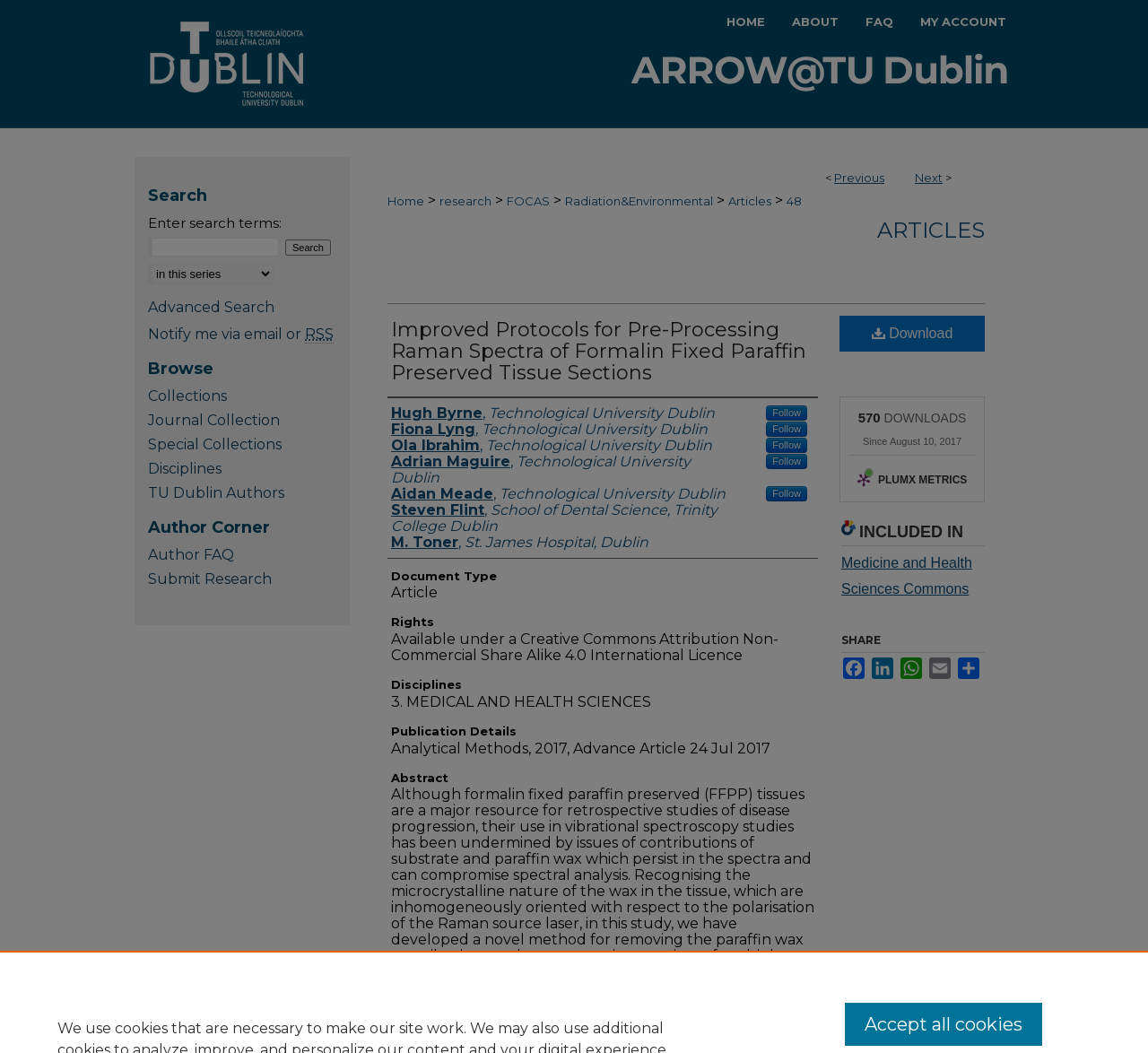Determine the bounding box coordinates for the UI element matching this description: "Follow".

[0.667, 0.461, 0.703, 0.476]